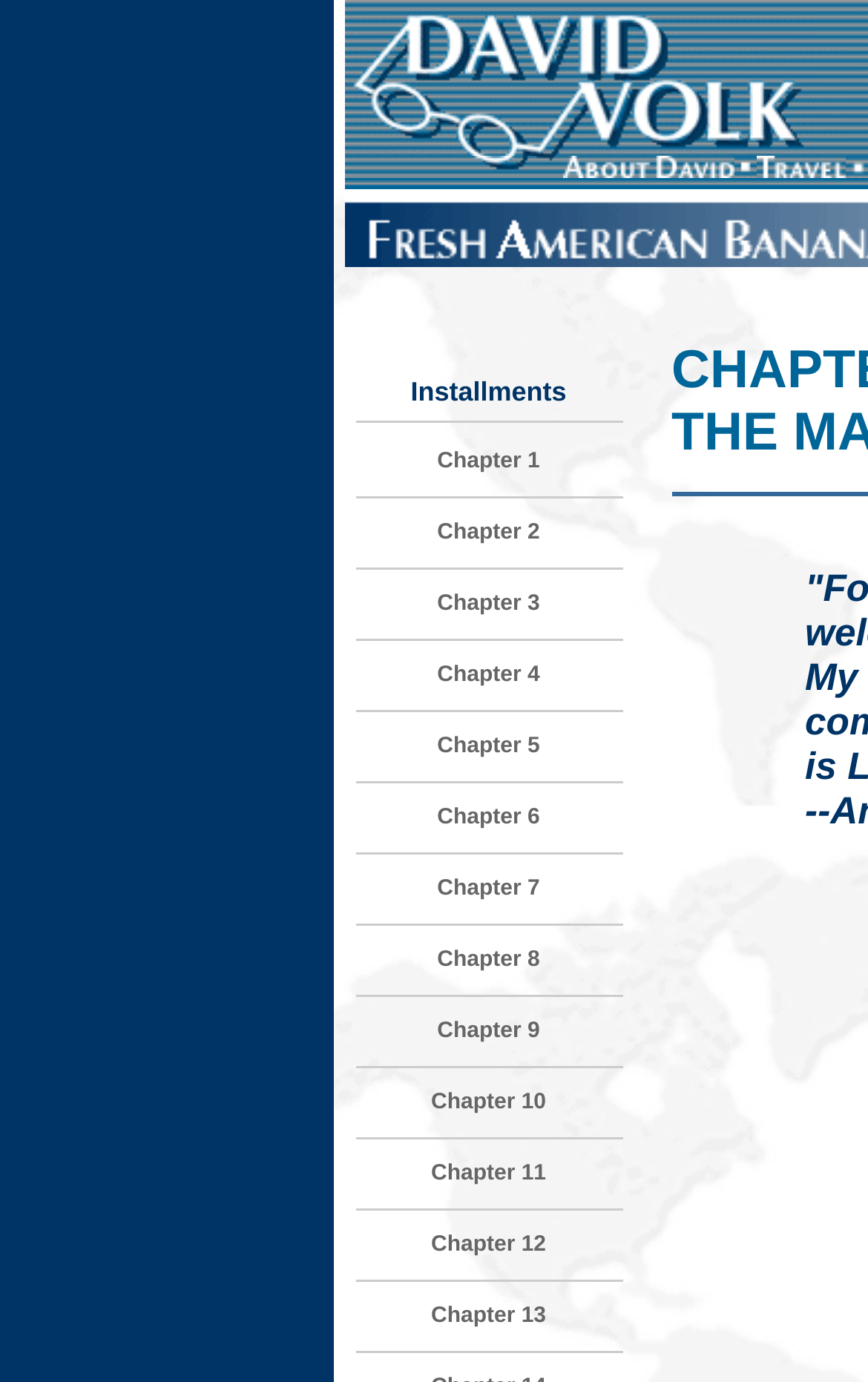Find and specify the bounding box coordinates that correspond to the clickable region for the instruction: "Explore Mentoring resources".

None